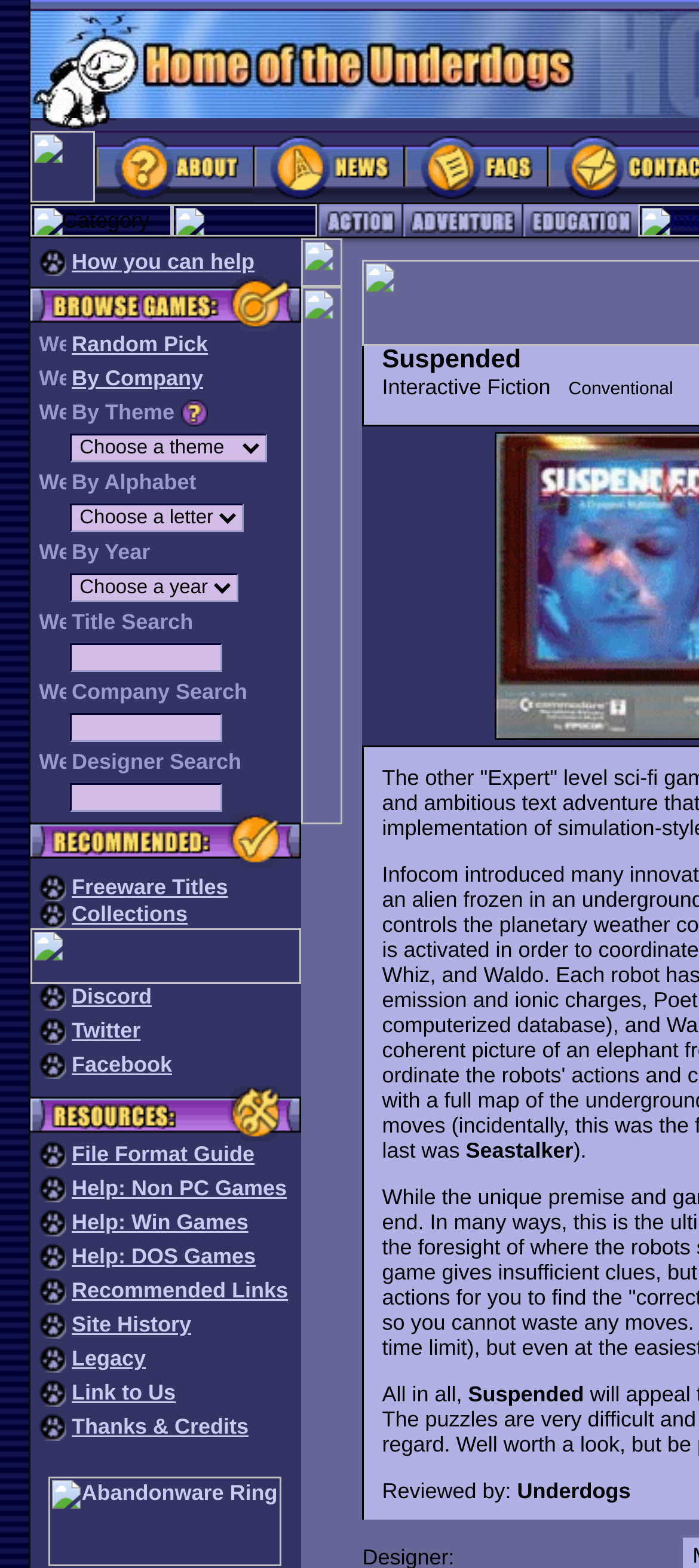Use one word or a short phrase to answer the question provided: 
How many images are there in the first row?

3